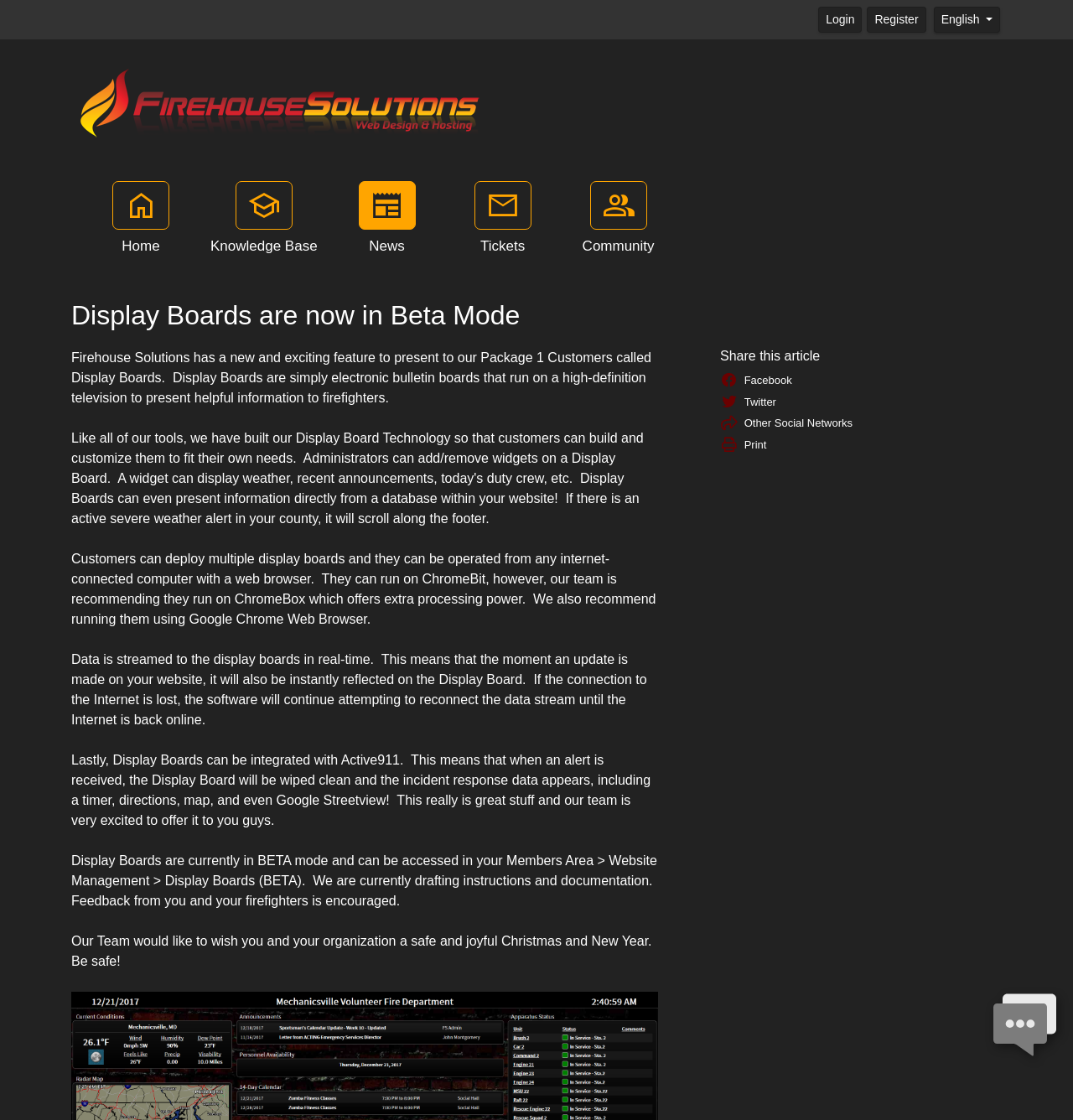Find the coordinates for the bounding box of the element with this description: "Live Chat is OFFLINE".

[0.893, 0.95, 0.984, 0.966]